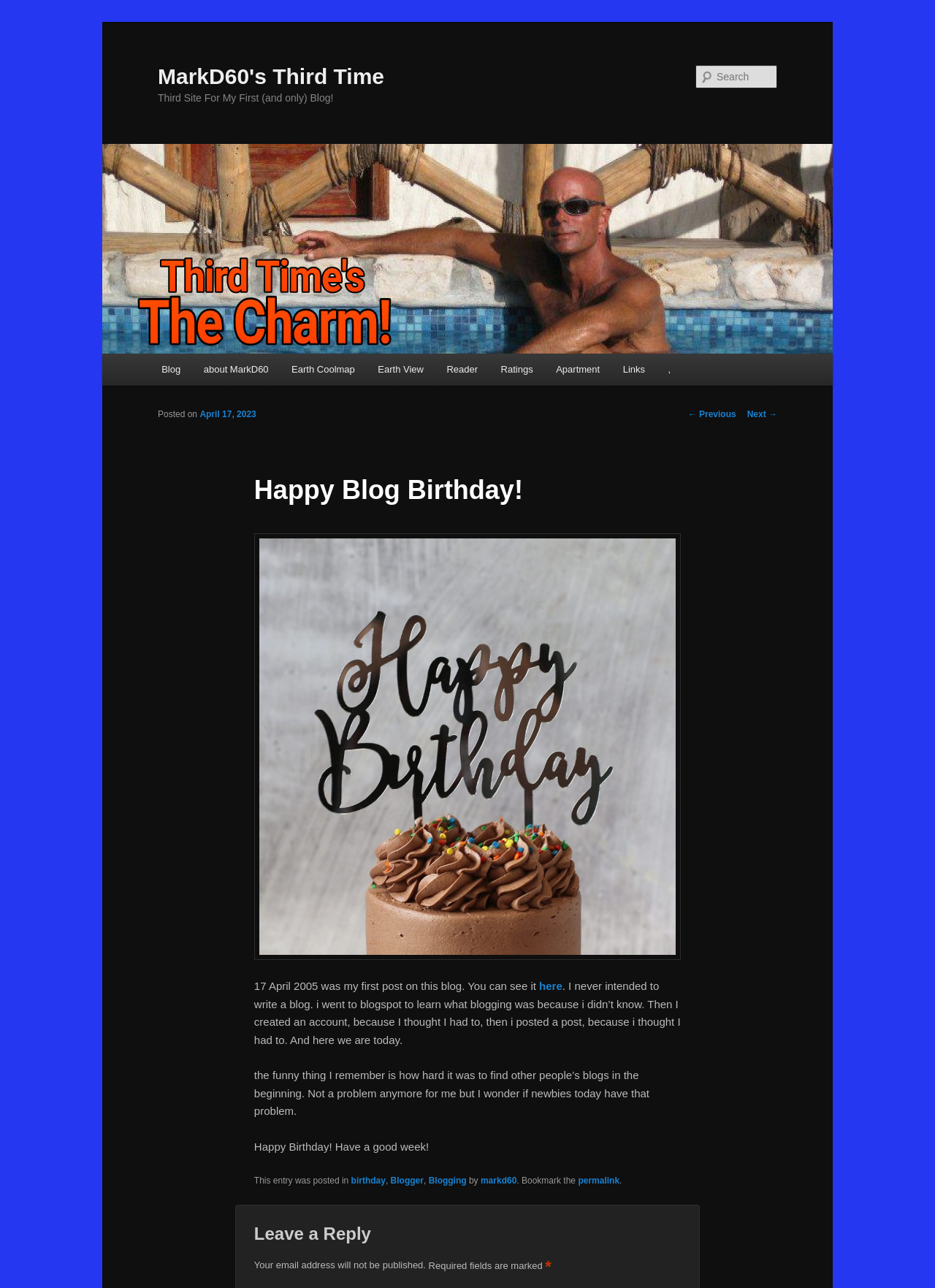Identify the bounding box coordinates of the region that needs to be clicked to carry out this instruction: "Search for a keyword". Provide these coordinates as four float numbers ranging from 0 to 1, i.e., [left, top, right, bottom].

[0.744, 0.05, 0.831, 0.069]